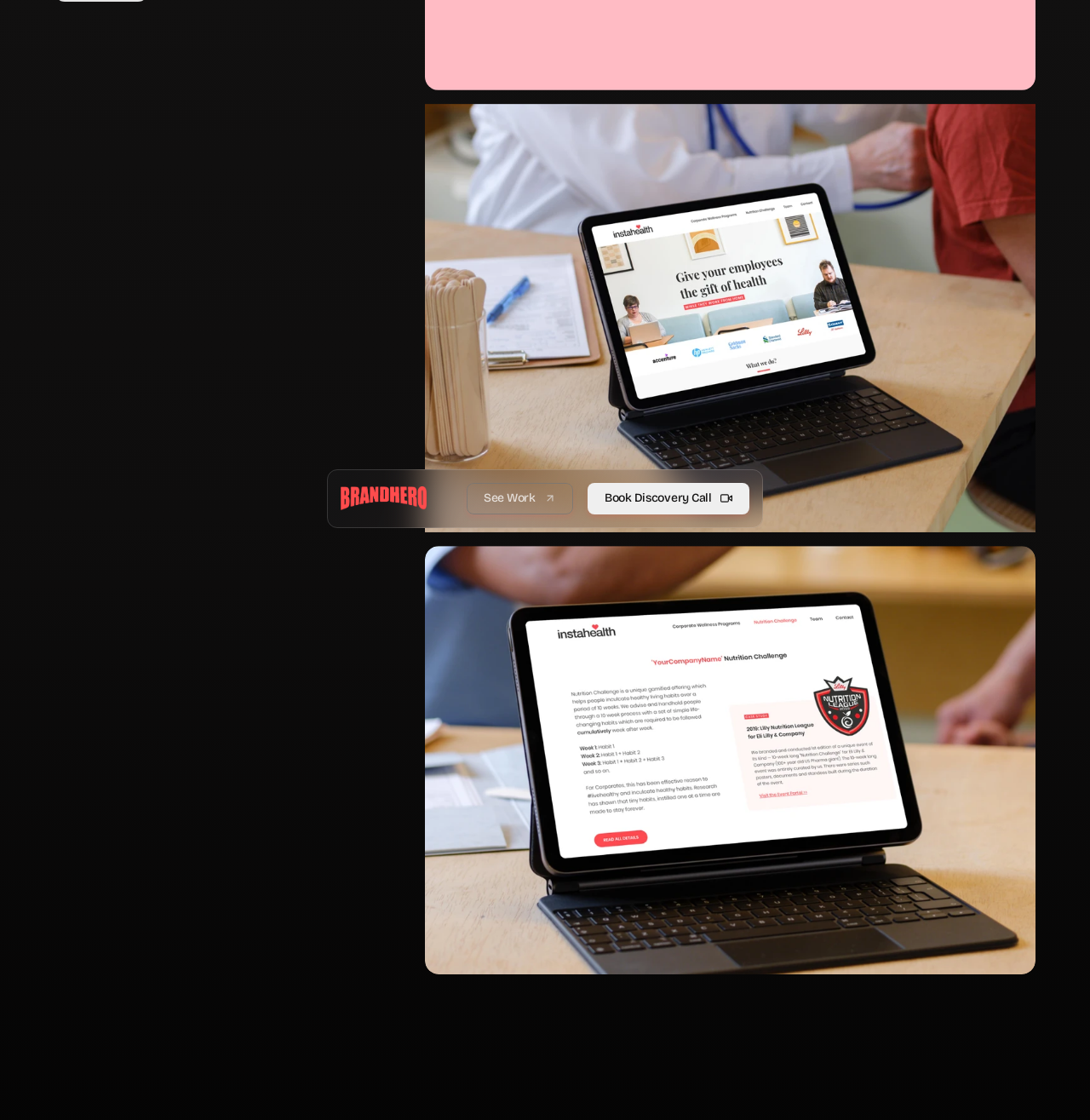Identify the bounding box coordinates for the UI element described as: "name="email" placeholder="Email"". The coordinates should be provided as four floats between 0 and 1: [left, top, right, bottom].

[0.118, 0.138, 0.565, 0.167]